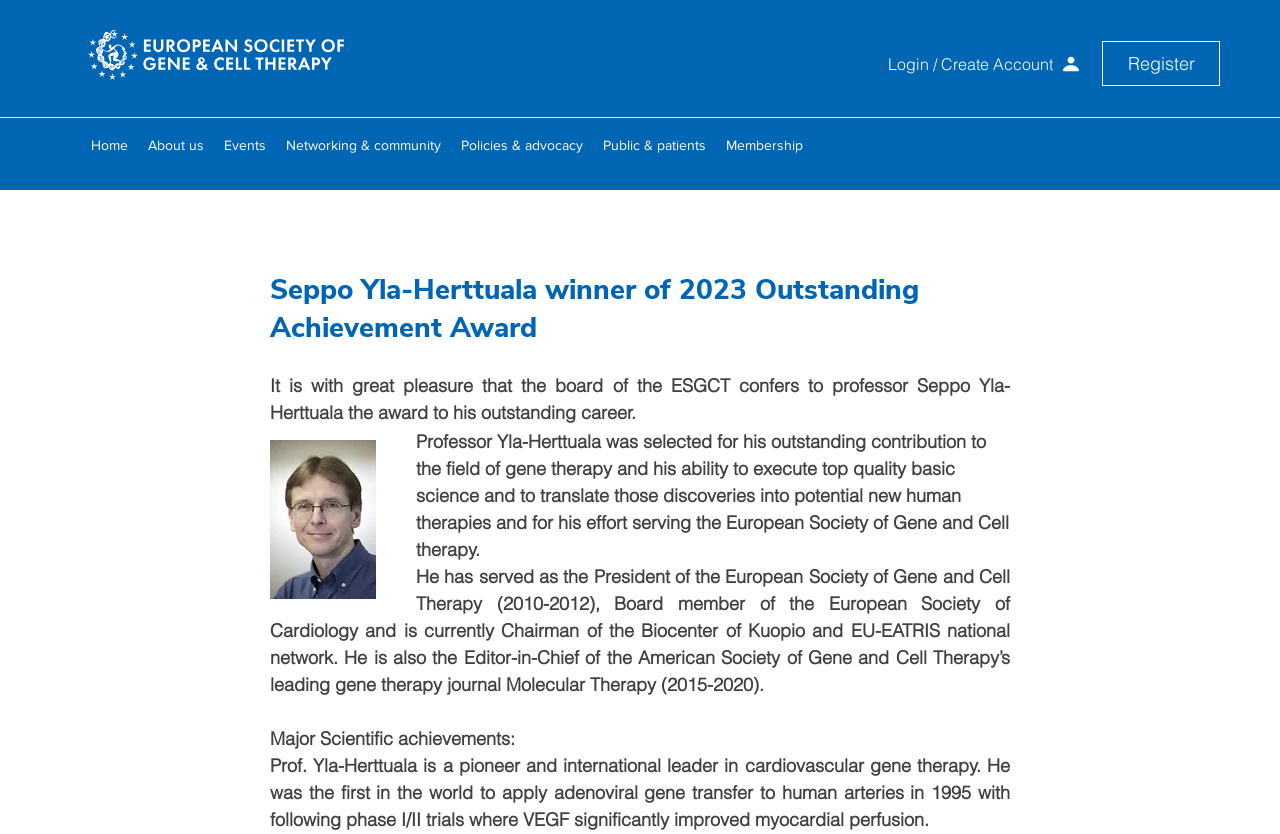What is the award given to Professor Seppo Yla-Herttuala?
Look at the screenshot and respond with a single word or phrase.

2023 Outstanding Achievement Award